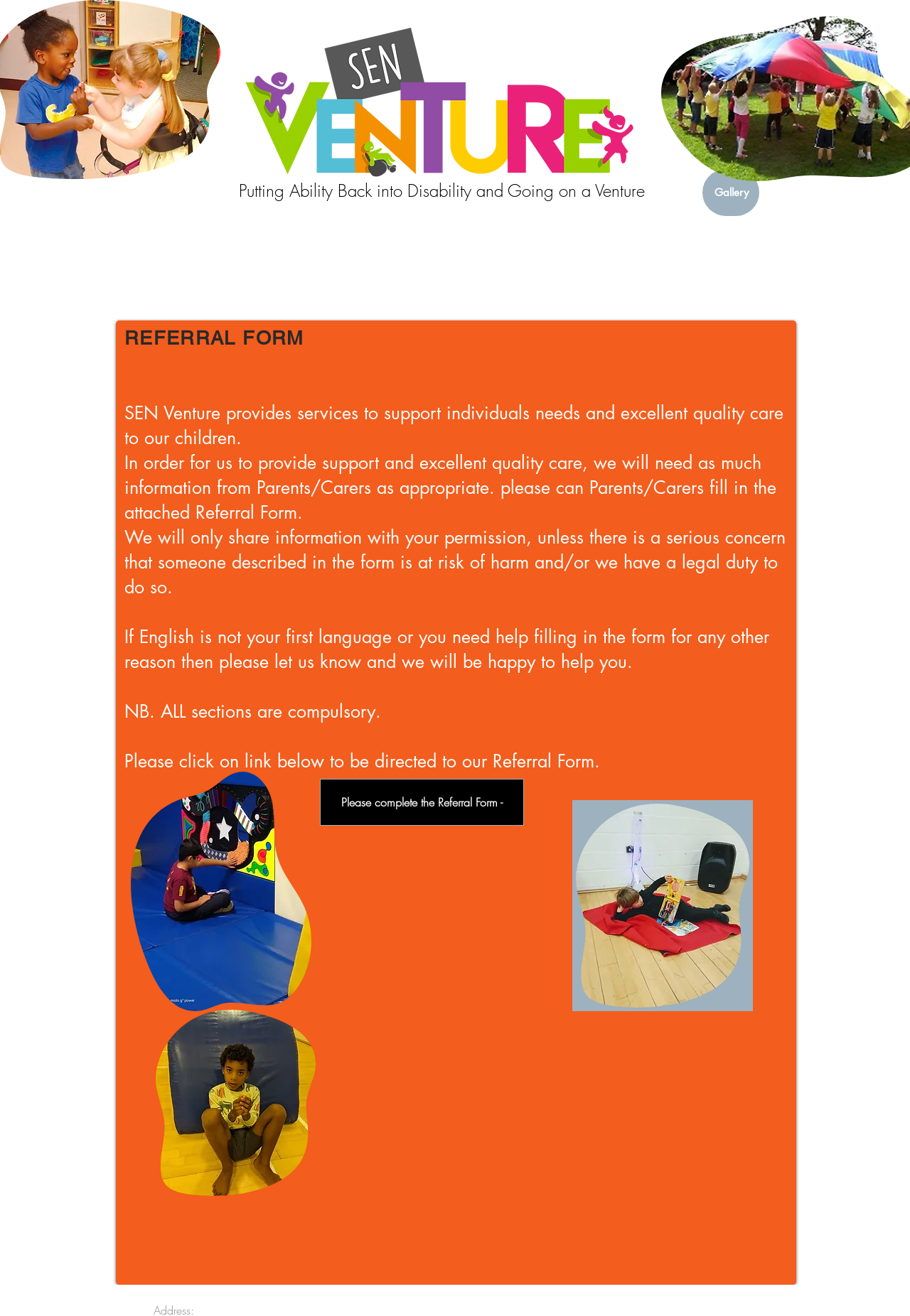Please examine the image and answer the question with a detailed explanation:
What is the instruction for filling out the Referral Form?

The webpage explicitly states that 'ALL sections are compulsory', implying that users must fill in all sections of the Referral Form to complete it successfully.